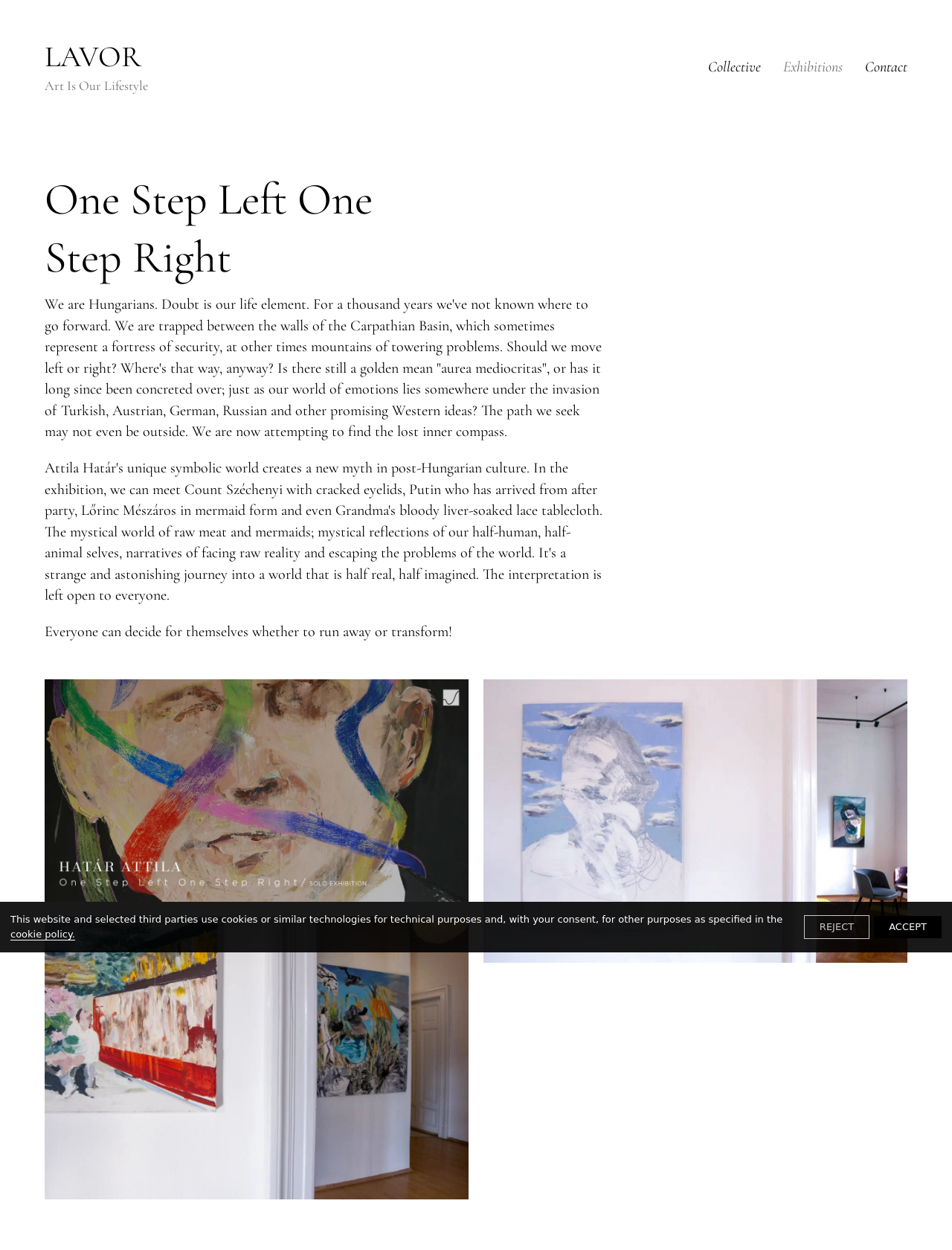Mark the bounding box of the element that matches the following description: "LAVOR Art Is Our Lifestyle".

[0.047, 0.031, 0.155, 0.077]